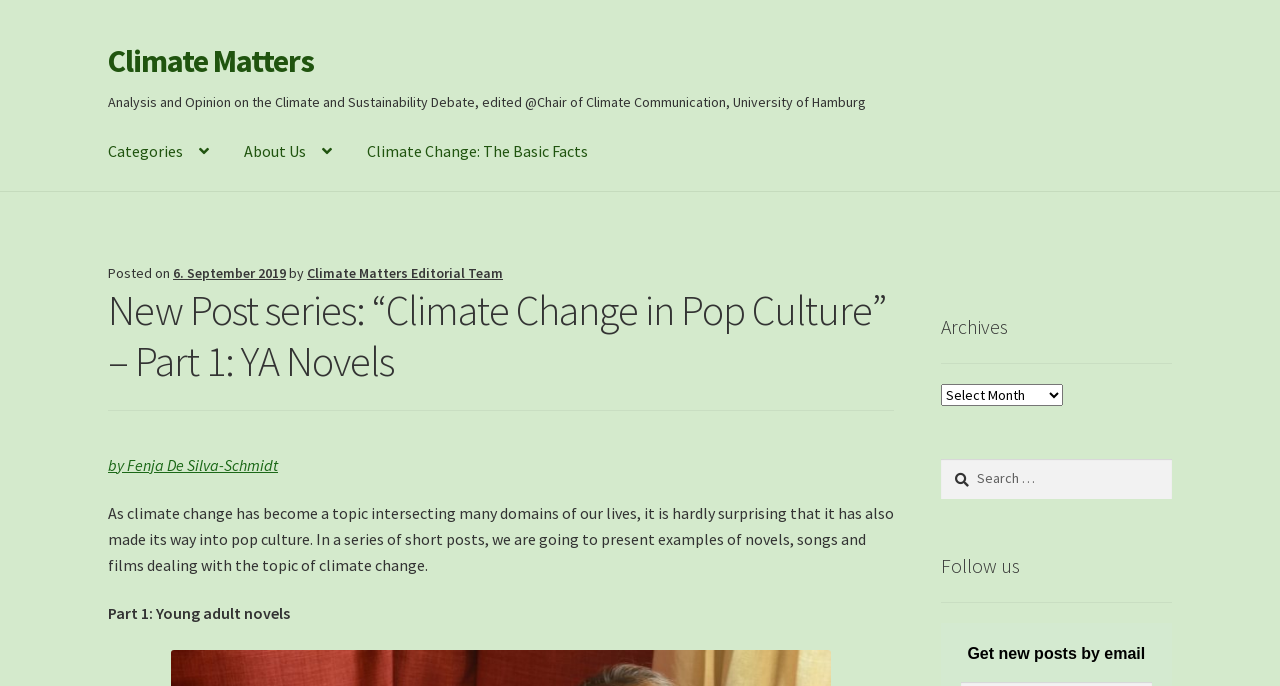Determine the bounding box coordinates for the UI element described. Format the coordinates as (top-left x, top-left y, bottom-right x, bottom-right y) and ensure all values are between 0 and 1. Element description: Climate Matters Editorial Team

[0.24, 0.384, 0.393, 0.41]